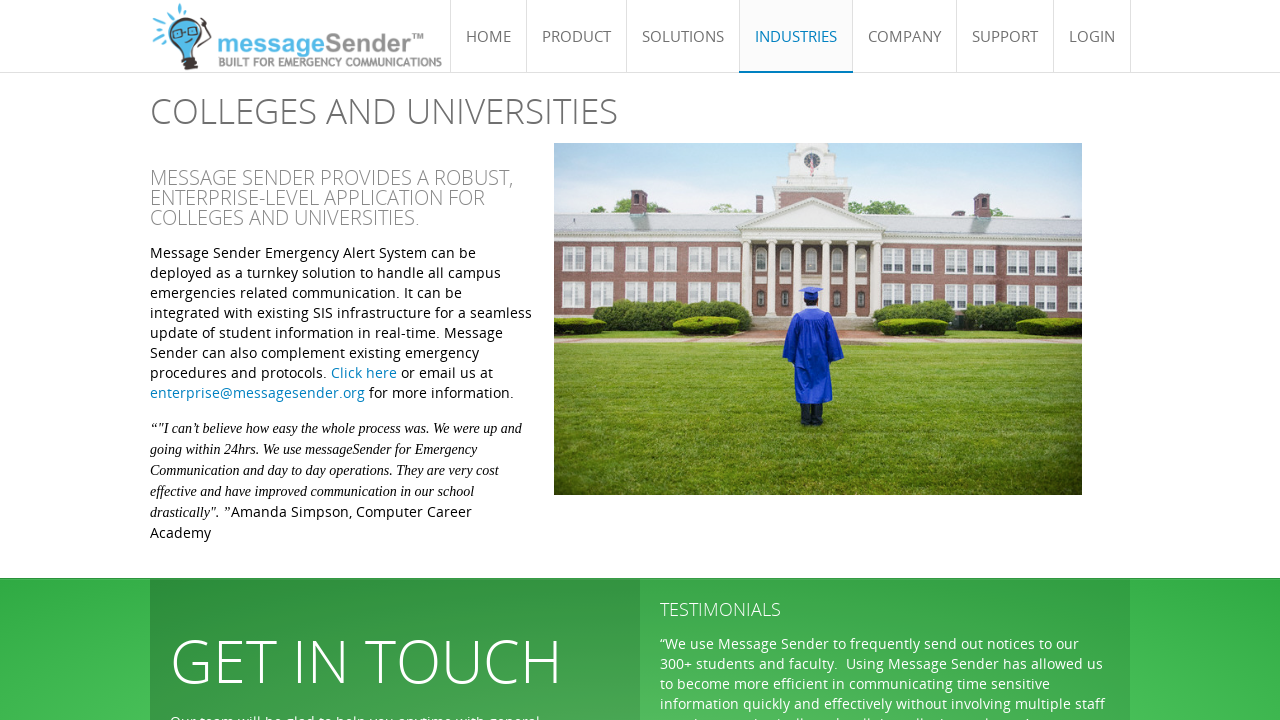What is the type of institution that Message Sender is designed for?
Relying on the image, give a concise answer in one word or a brief phrase.

Colleges and Universities